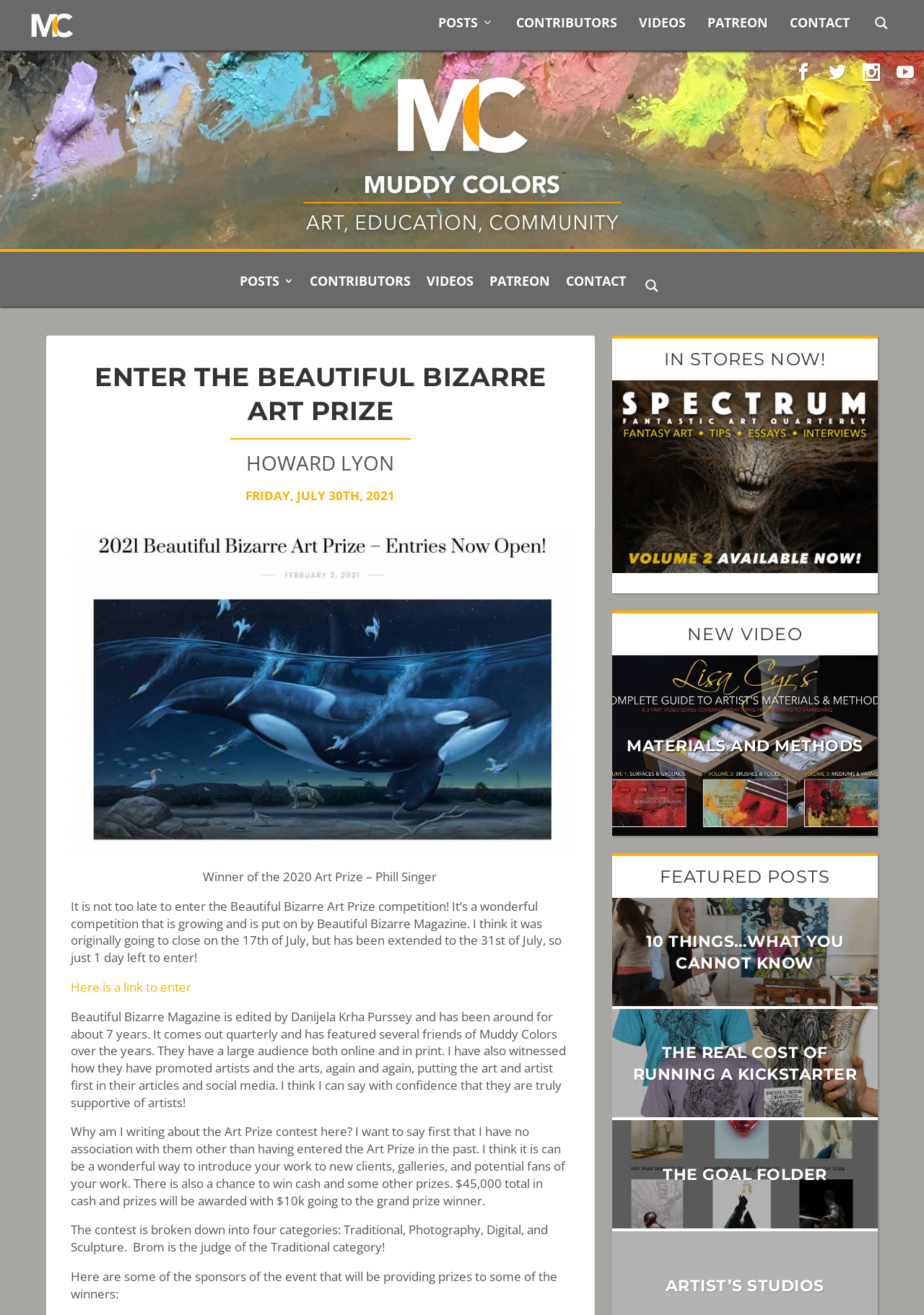Pinpoint the bounding box coordinates of the element that must be clicked to accomplish the following instruction: "View posts". The coordinates should be in the format of four float numbers between 0 and 1, i.e., [left, top, right, bottom].

[0.259, 0.21, 0.318, 0.233]